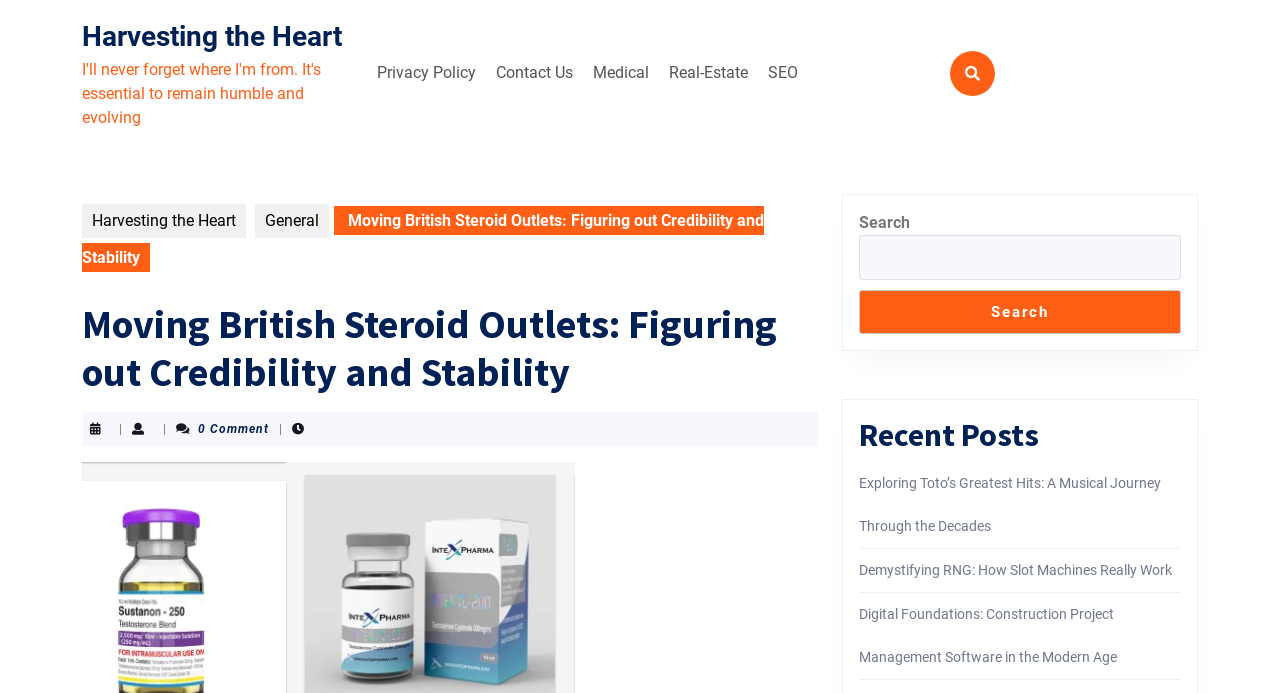Please find the bounding box for the following UI element description. Provide the coordinates in (top-left x, top-left y, bottom-right x, bottom-right y) format, with values between 0 and 1: parent_node: Search name="s"

[0.671, 0.339, 0.923, 0.403]